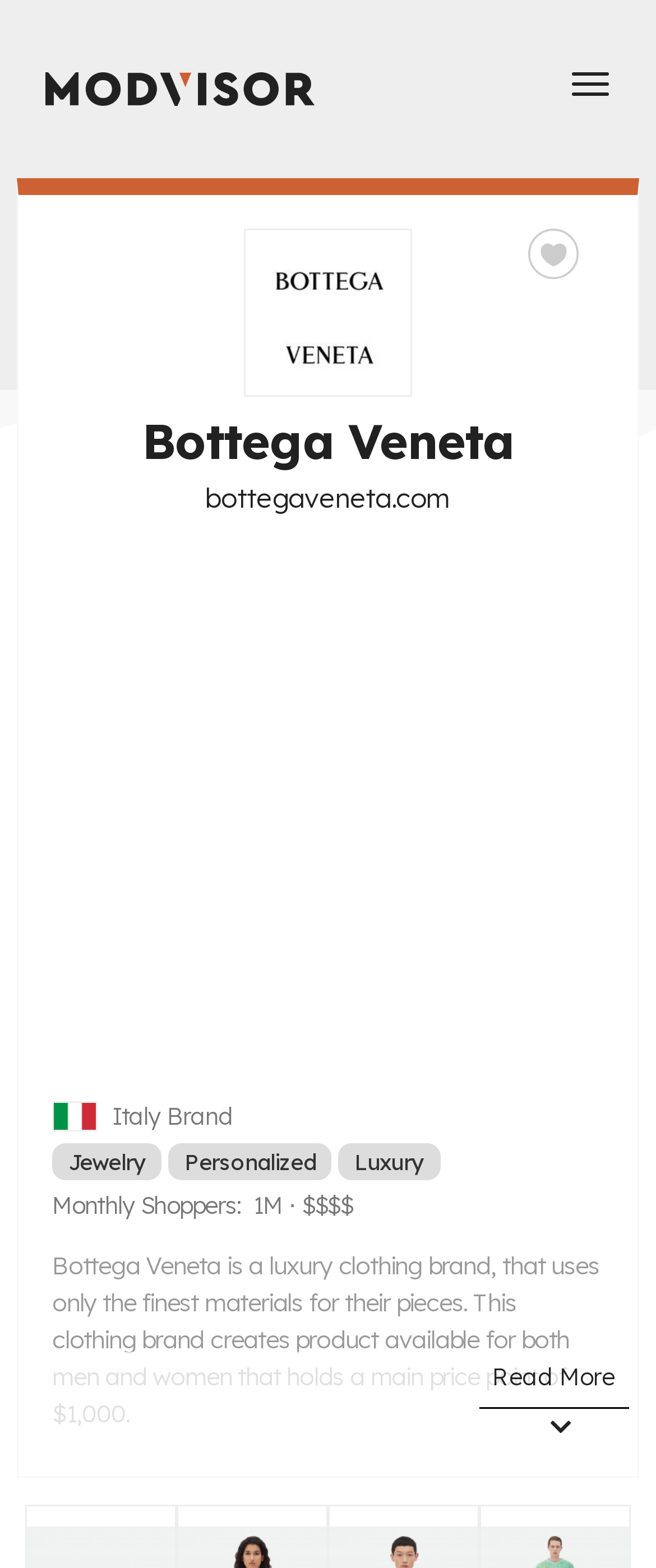What is the category of products offered by Bottega Veneta?
Answer the question in as much detail as possible.

The categories can be found in the static text elements 'Jewelry', 'Personalized', and 'Luxury' which are located near each other, suggesting that they are related to the products offered by the brand.